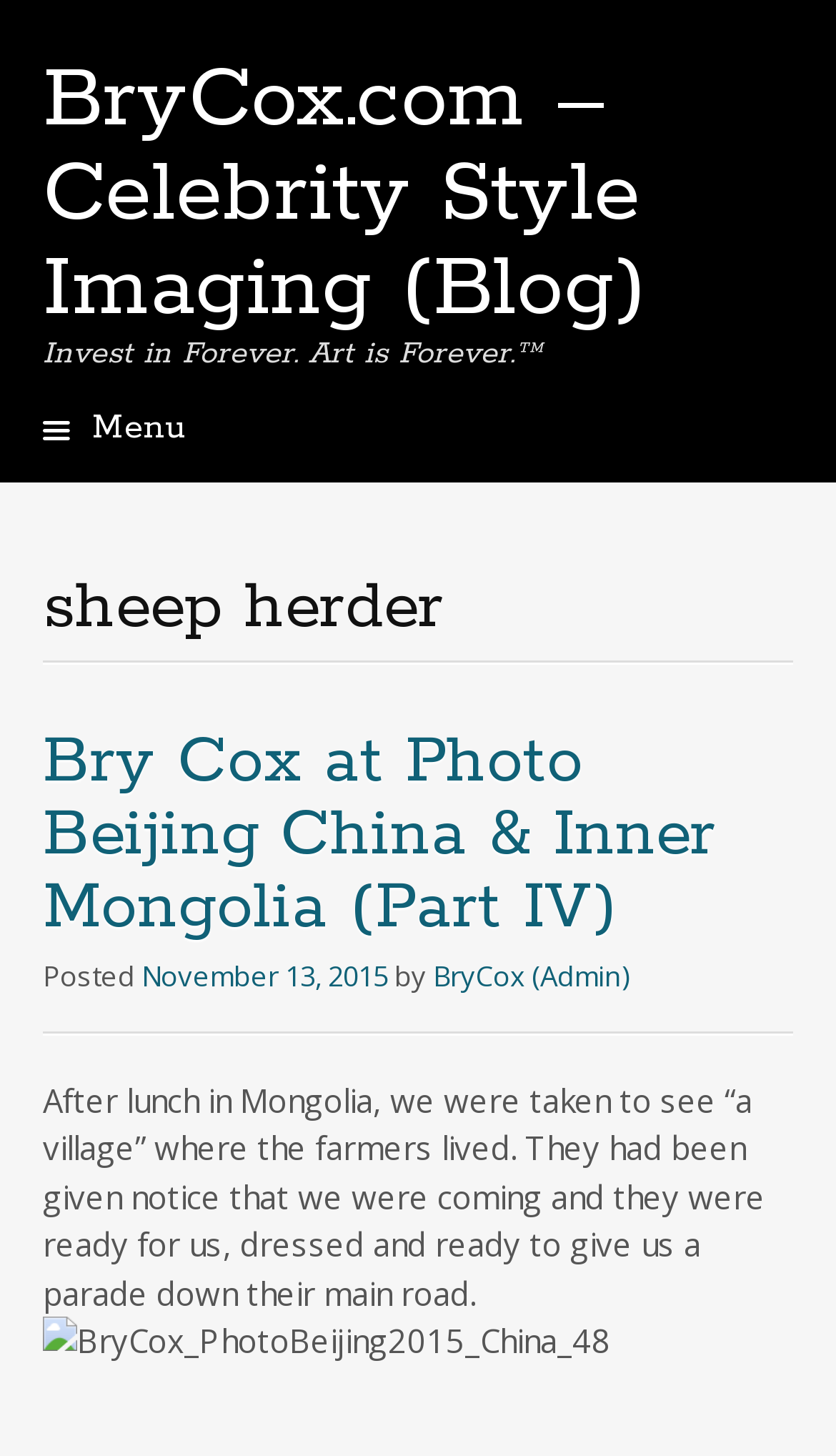What is the title of the latest article?
Can you provide an in-depth and detailed response to the question?

The title of the latest article can be found in the main content area of the webpage, where it says 'Bry Cox at Photo Beijing China & Inner Mongolia (Part IV)'.